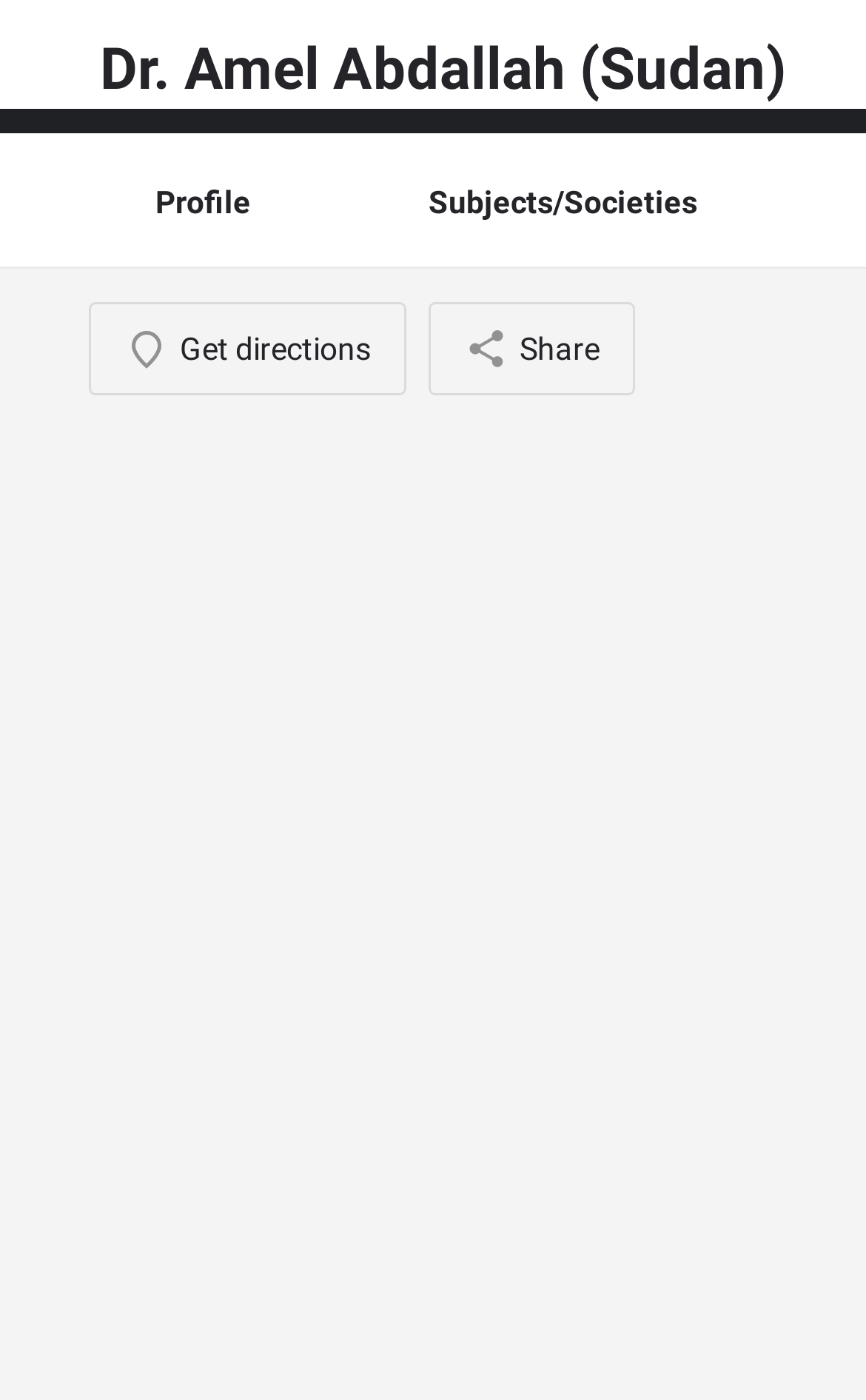What is the subject of Daafallah Ibrahim? Look at the image and give a one-word or short phrase answer.

University of Khartoum, Faculty of Sciences, Department of…